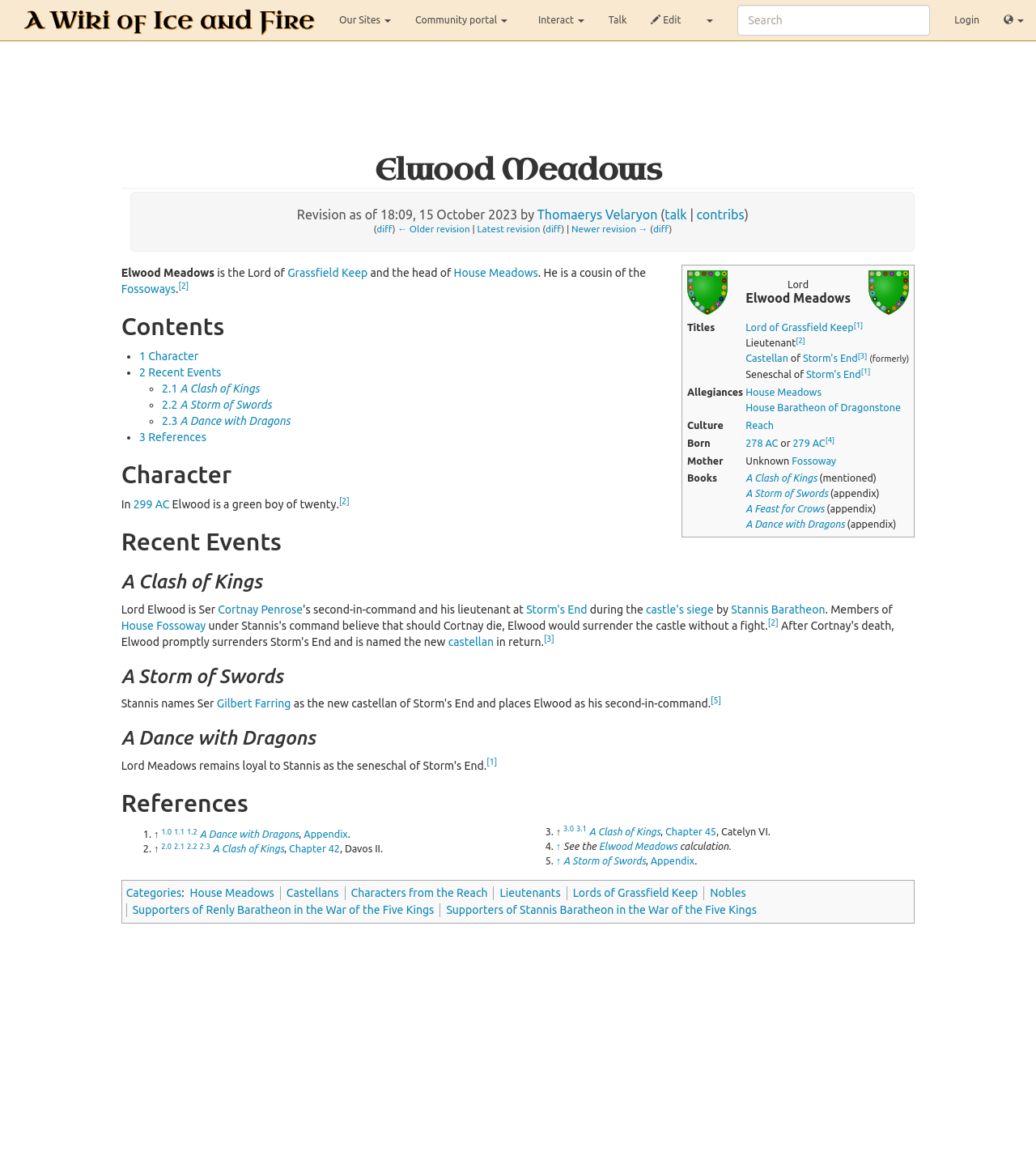Can you provide the bounding box coordinates for the element that should be clicked to implement the instruction: "Search for something"?

[0.712, 0.004, 0.898, 0.031]